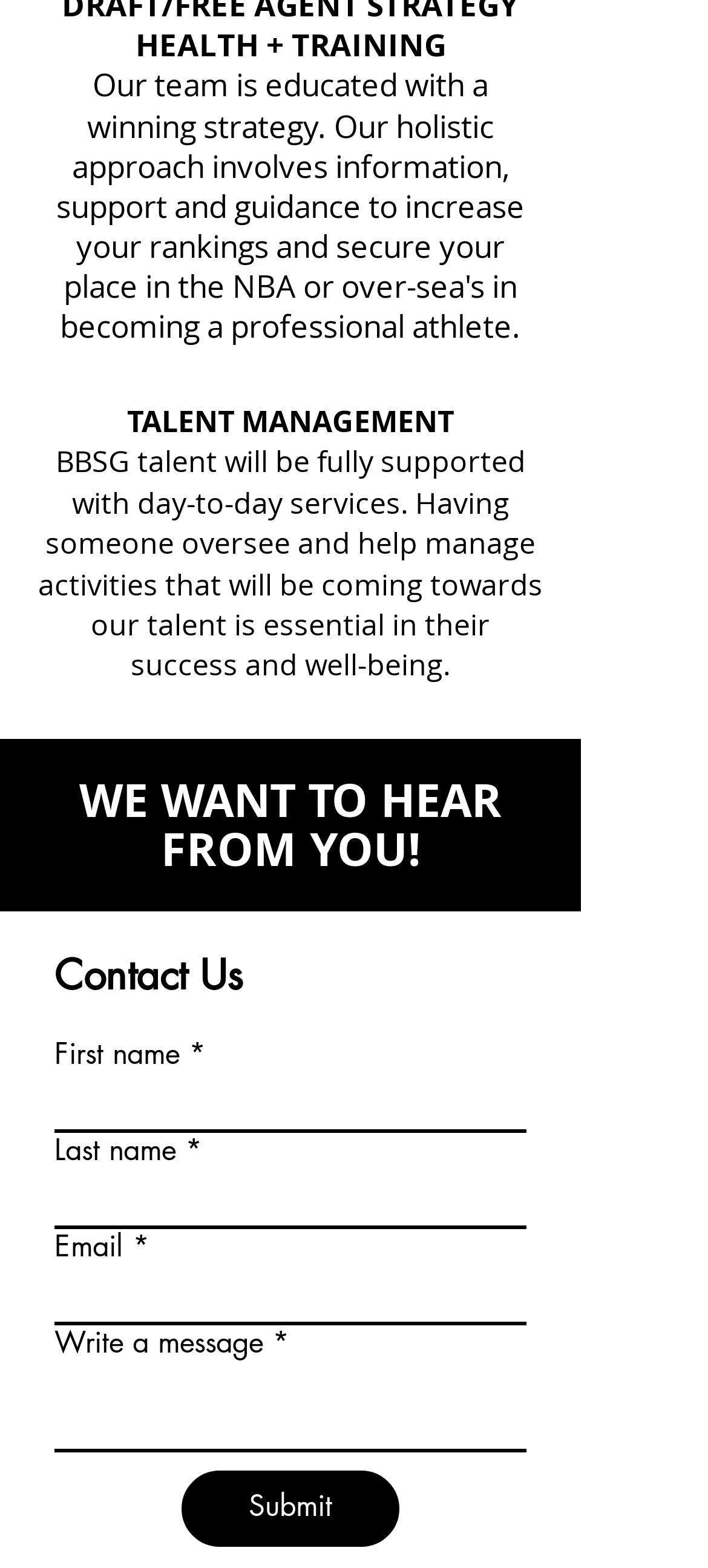Examine the image carefully and respond to the question with a detailed answer: 
What kind of support does the team provide to its talent?

According to the heading 'TALENT MANAGEMENT BBSG talent will be fully supported with day-to-day services', the team provides day-to-day services to its talent, which includes overseeing and helping manage activities that are essential for their success and well-being.